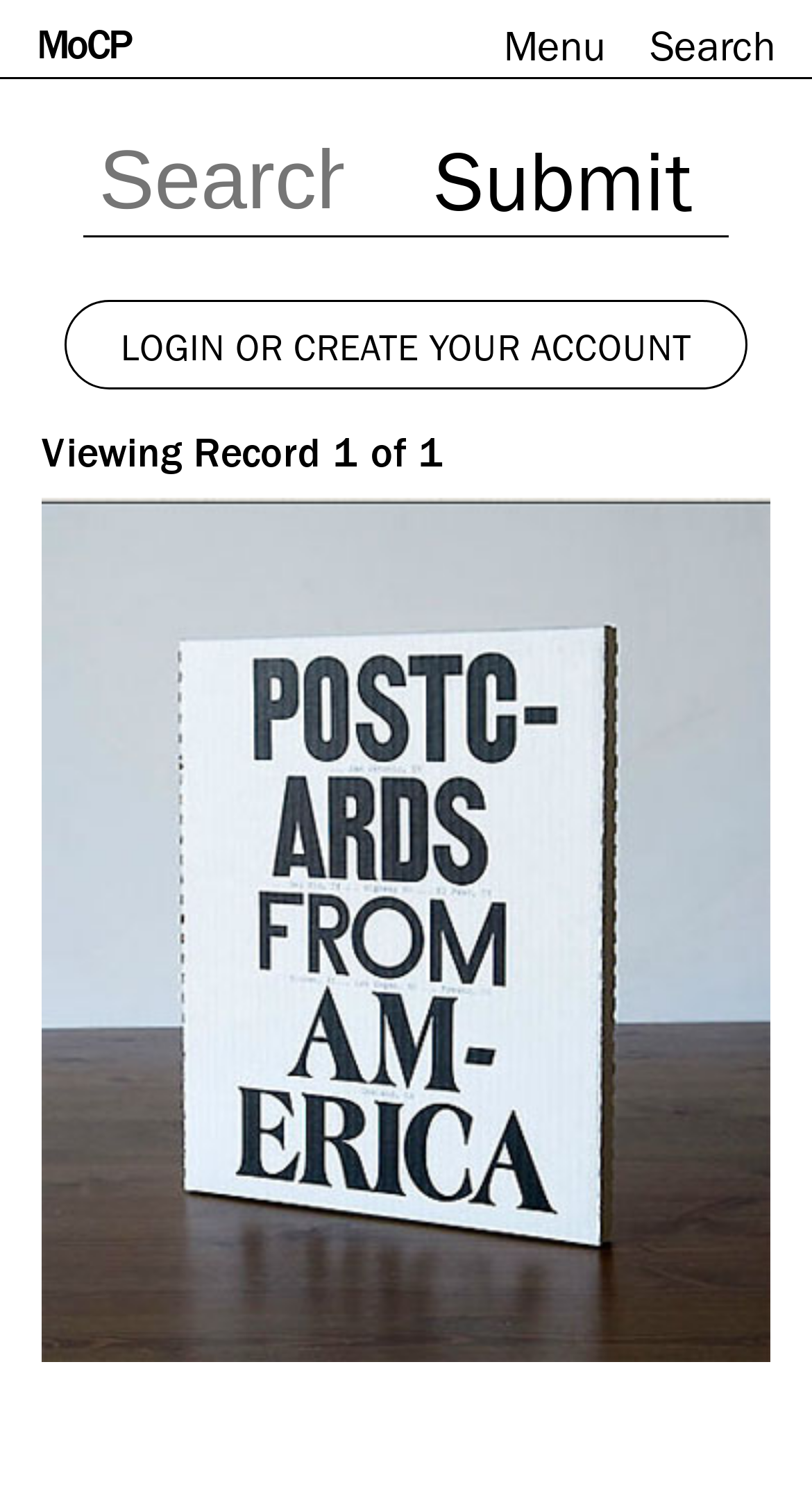Provide an in-depth caption for the elements present on the webpage.

The webpage is titled "Collections – MoCP" and appears to be a museum website. At the top left, there is a "Skip to content" link, followed by a link to the "Museum of Contemporary Photography homepage". On the top right, there are three buttons: "Menu", "Search", and a login/create account link. The search button, when expanded, reveals a search box with a "Search for:" label and a "Submit" button.

Below the top navigation, there is a heading that reads "Viewing Record 1 of 1", indicating that the user is currently viewing a single record or item. The main content of the page is a large figure that takes up most of the page, containing an image titled "2012_112.jpg". The image is accompanied by a link to the same image, suggesting that the user can click on it to view a larger version or access more information about the image.